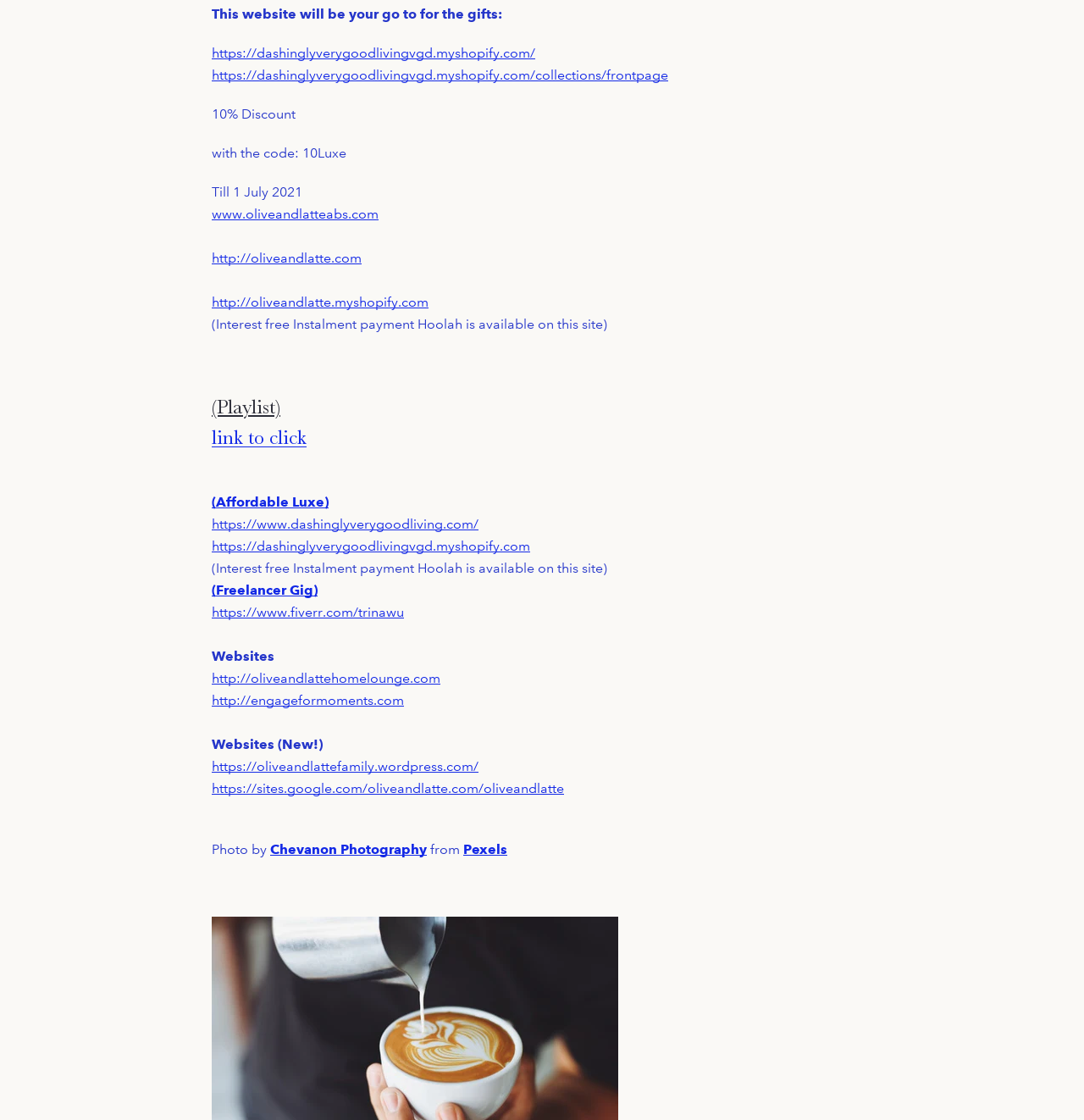Find the bounding box of the web element that fits this description: "link to click".

[0.195, 0.38, 0.283, 0.401]